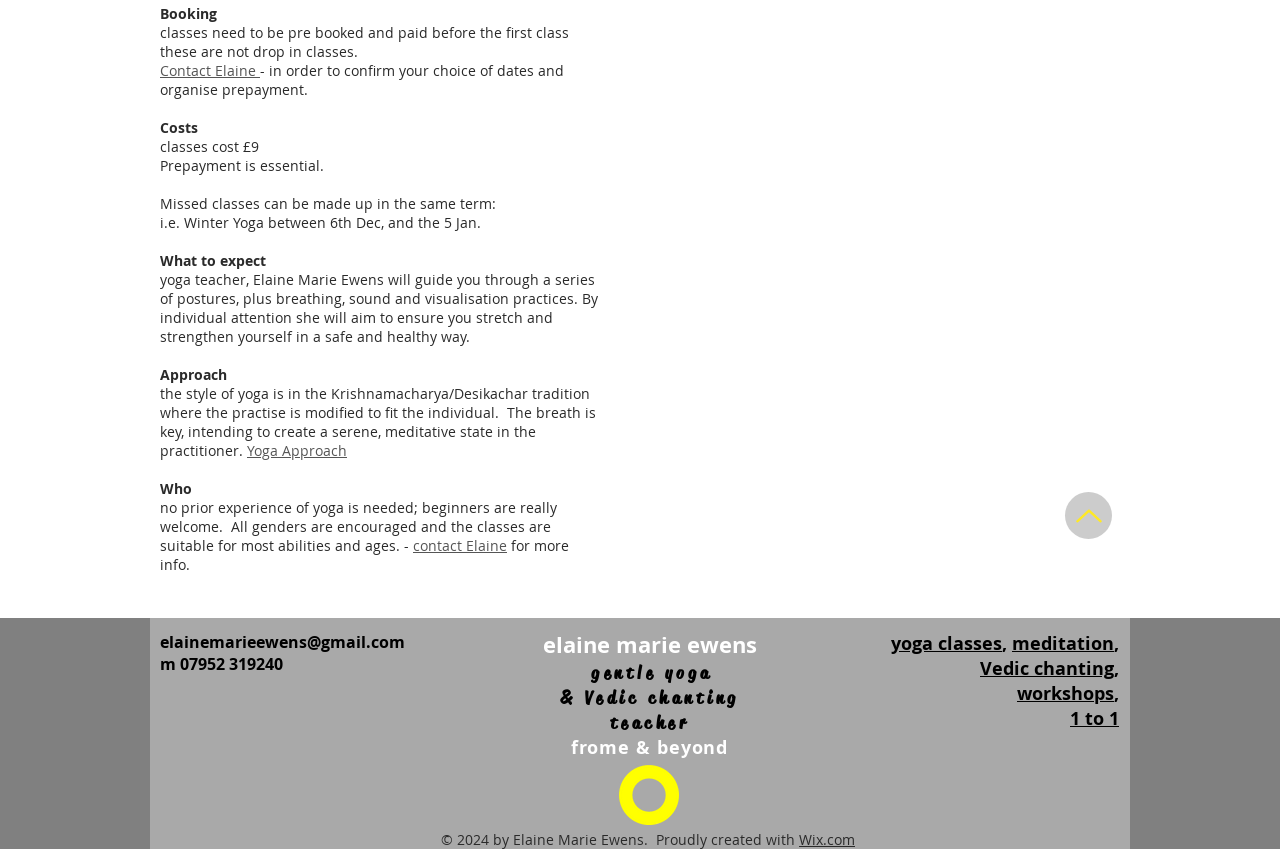Locate the bounding box of the UI element with the following description: "elainemarieewens@gmail.com".

[0.125, 0.743, 0.316, 0.769]